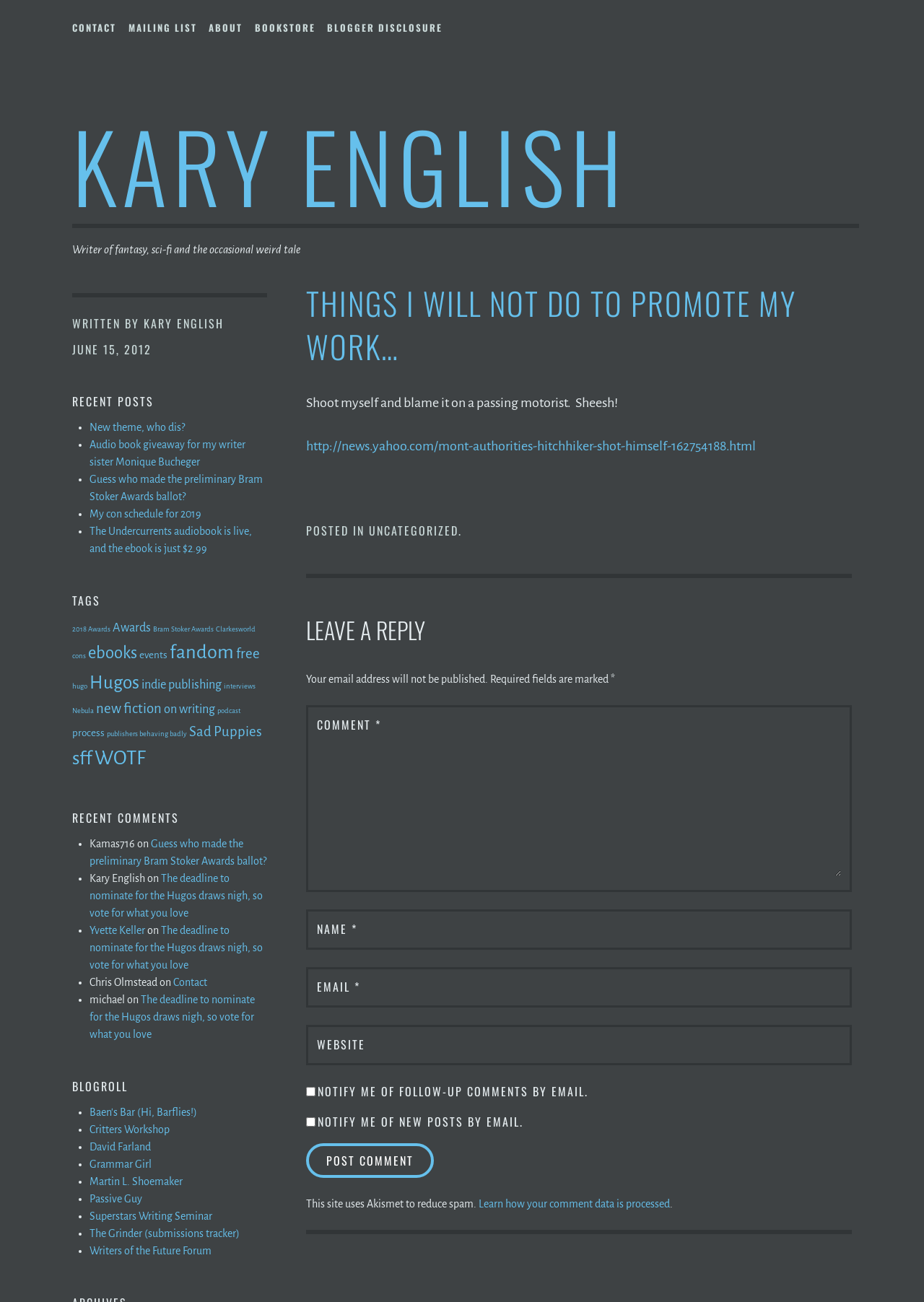What is the author's name?
Please give a well-detailed answer to the question.

The author's name can be found in the heading 'KARY ENGLISH' with bounding box coordinates [0.078, 0.091, 0.93, 0.175]. It is also mentioned in the link 'KARY ENGLISH' with bounding box coordinates [0.078, 0.073, 0.679, 0.18] and in the StaticText 'Kary English' with bounding box coordinates [0.097, 0.67, 0.157, 0.679].